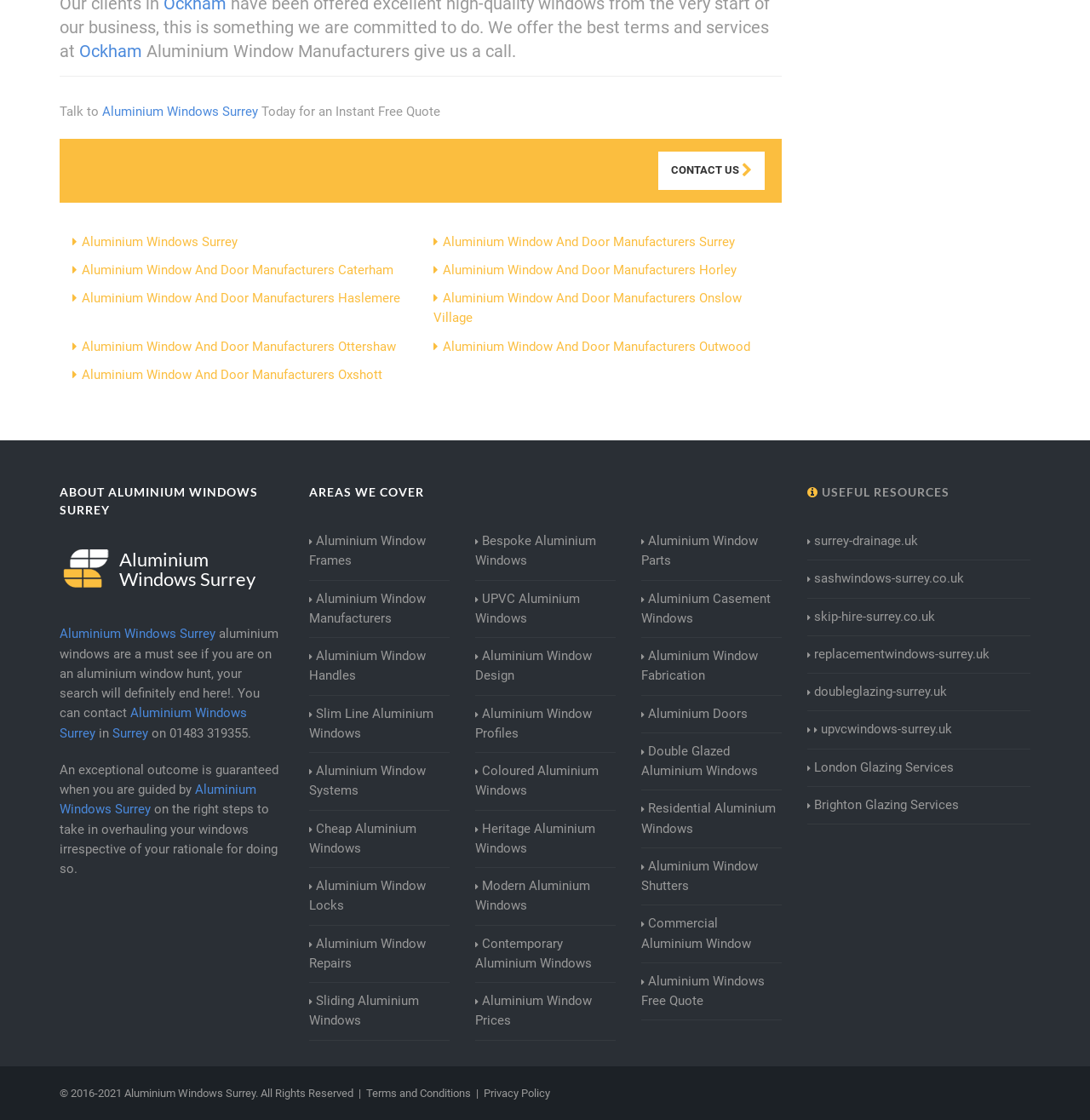Respond with a single word or short phrase to the following question: 
Is there a free quote available?

Yes